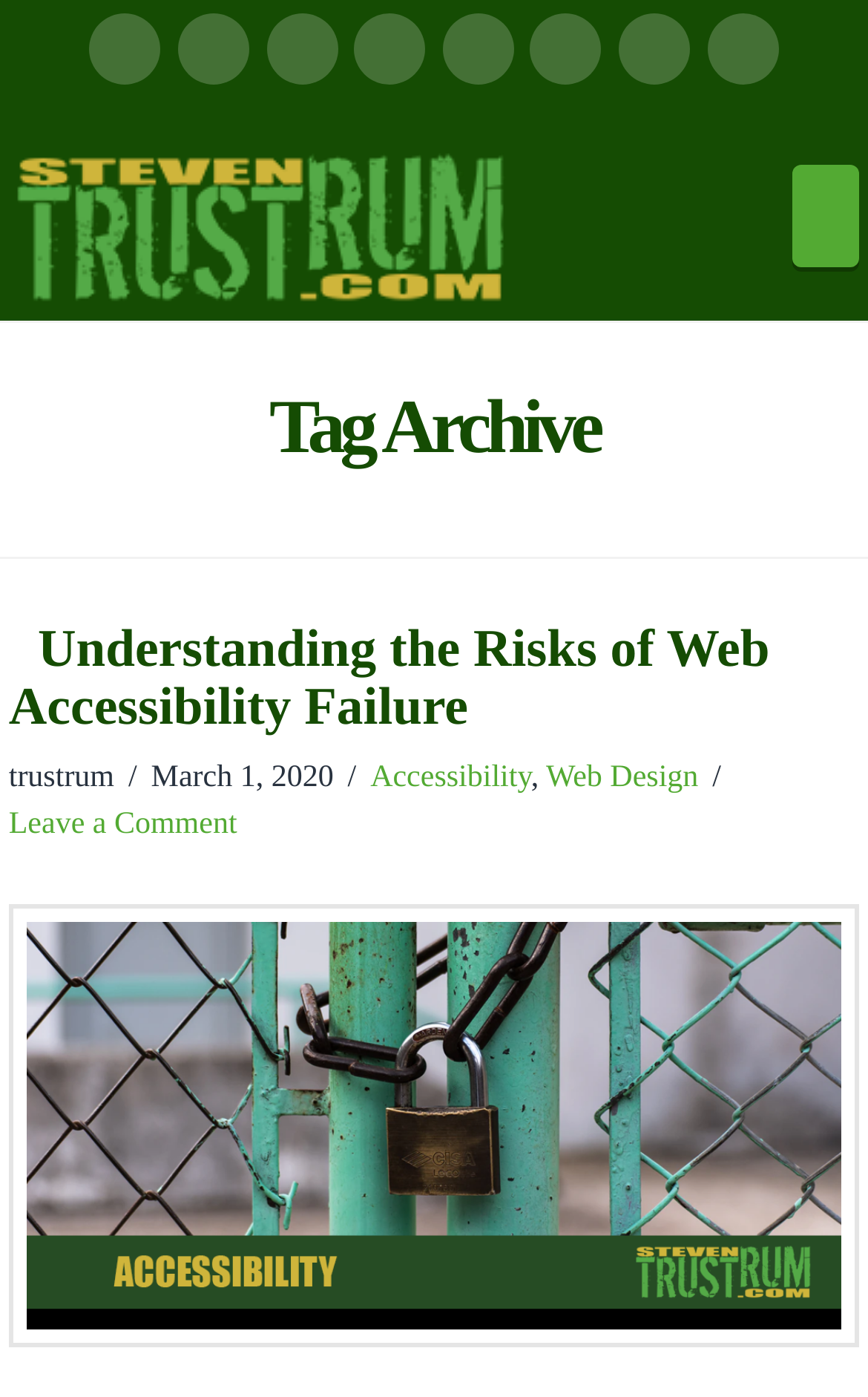Give a full account of the webpage's elements and their arrangement.

The webpage is a personal website for Steven Trustrum, a web designer. At the top, there are seven social media links, including Facebook, Twitter, LinkedIn, YouTube, Pinterest, Behance, and Tumblr, aligned horizontally and taking up a small portion of the screen. Next to these links, there is an RSS link. 

Below the social media links, there is a large header section that spans the entire width of the page. Within this section, there is a link to the website's homepage, accompanied by an image, both of which are centered. 

To the right of the header section, there is a navigation button labeled "Navigation". 

The main content of the webpage is a blog post titled "Tag Archive". The post has a heading "Understanding the Risks of Web Accessibility Failure" followed by a link to the same article. Below the heading, there is a subheading "trustrum" and a timestamp "March 1, 2020". The post also has two tags, "Accessibility" and "Web Design", which are links. 

At the bottom of the post, there is a link to "Leave a Comment". 

Below the blog post, there is another section that takes up the entire width of the page. This section contains a link to an article titled "Risks of Web Accessibility Failure" accompanied by an image.